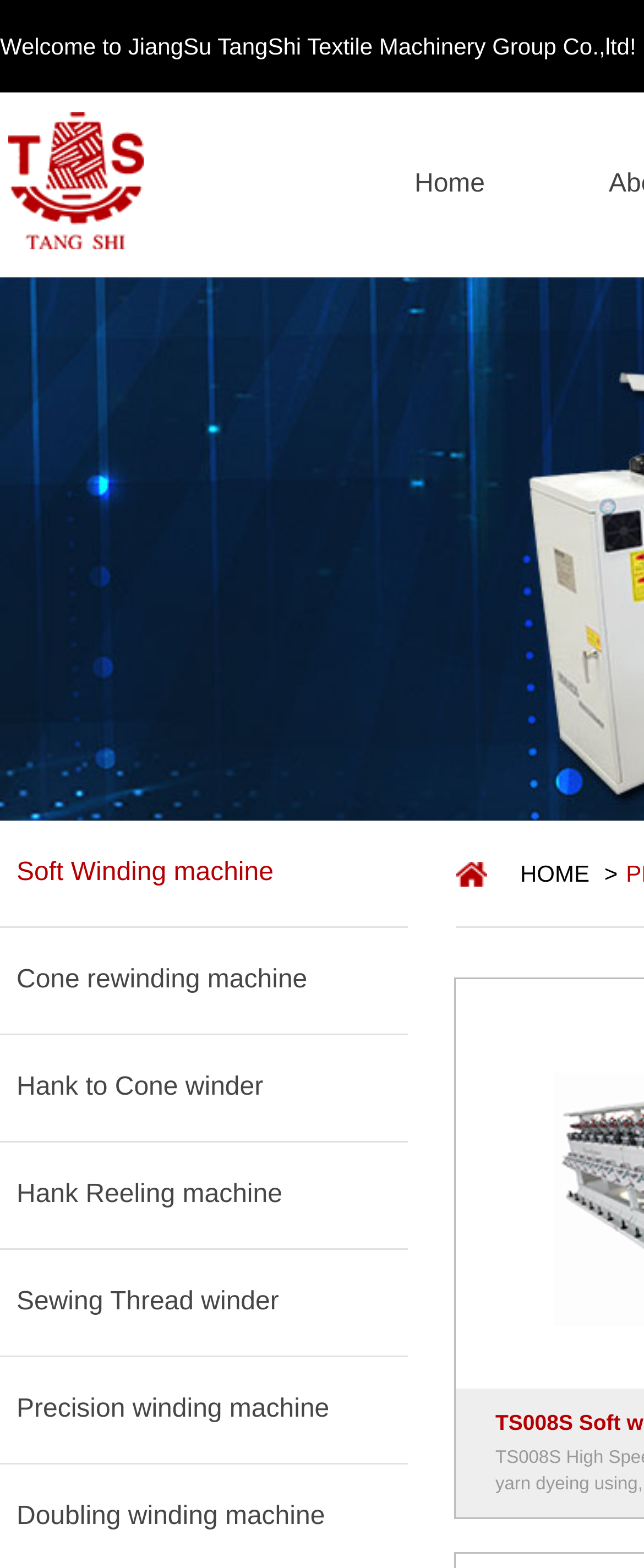Can you specify the bounding box coordinates for the region that should be clicked to fulfill this instruction: "View Soft Winding machine page".

[0.026, 0.523, 0.633, 0.591]